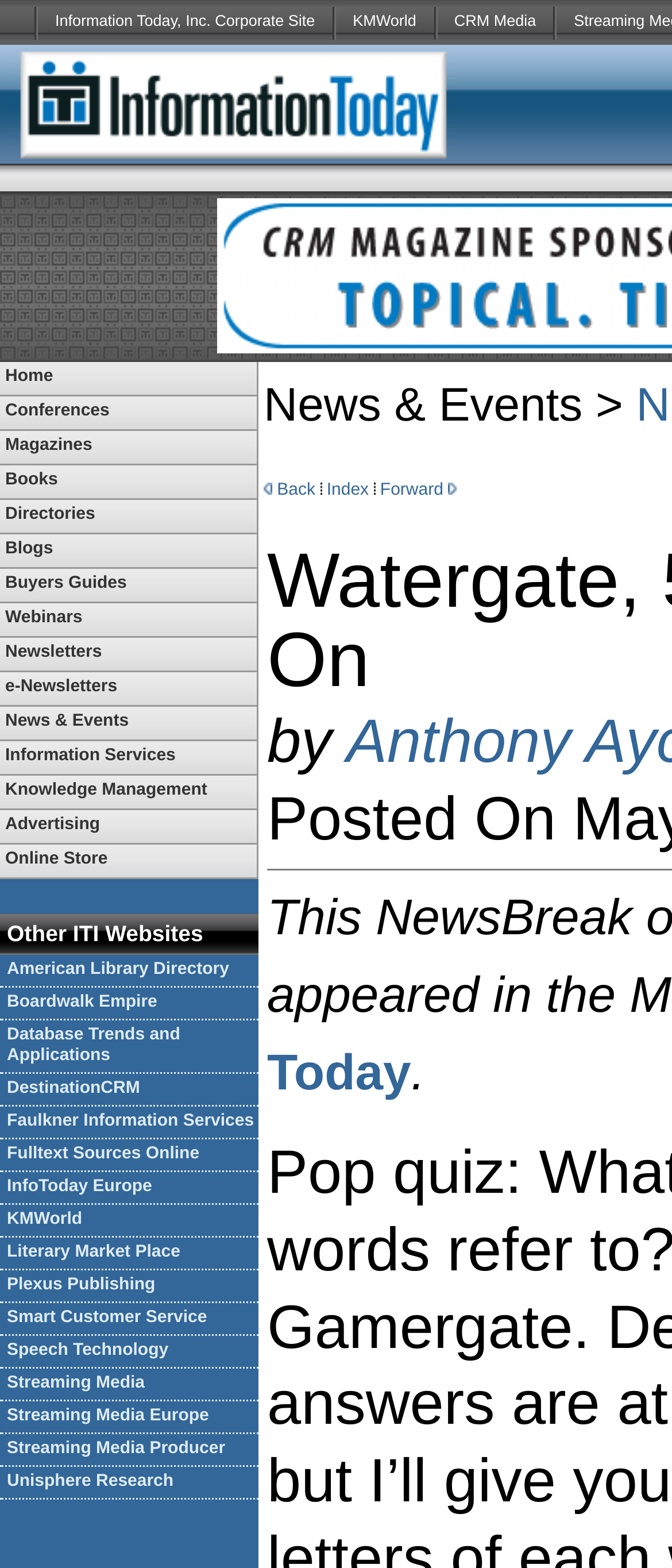Could you specify the bounding box coordinates for the clickable section to complete the following instruction: "Click on American Library Directory"?

[0.0, 0.609, 0.385, 0.63]